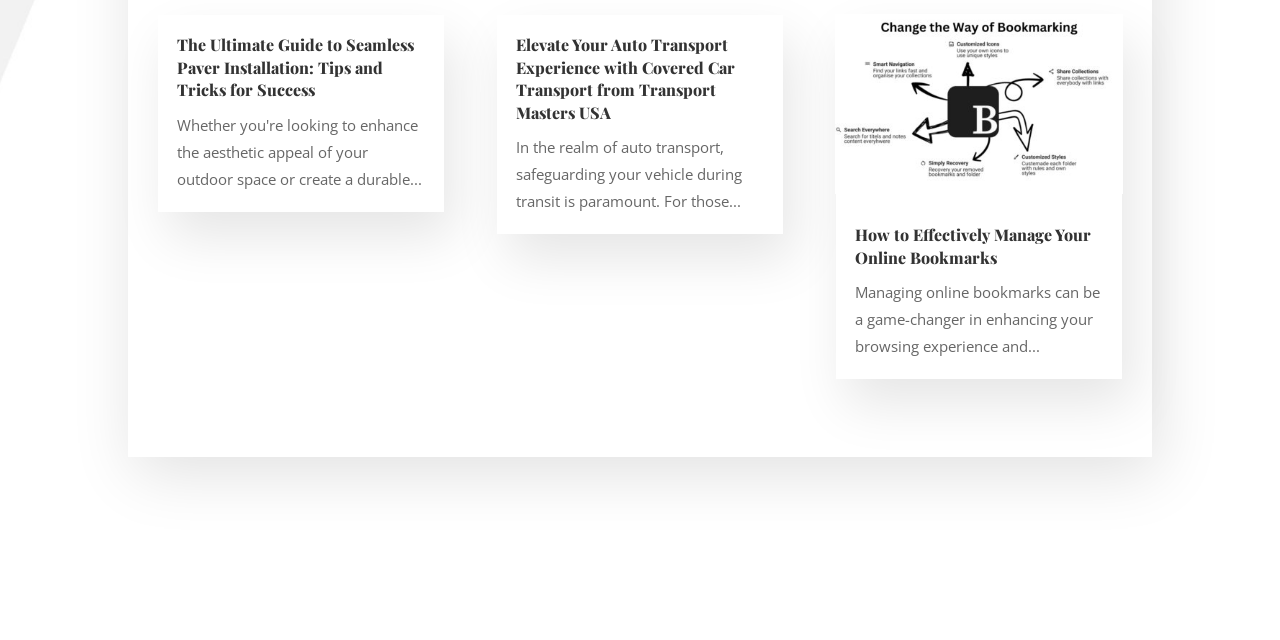Analyze the image and answer the question with as much detail as possible: 
What is the purpose of covered car transport?

The second article mentions 'safeguarding your vehicle during transit is paramount' in the context of covered car transport, implying that the purpose of covered car transport is to safeguard the vehicle.